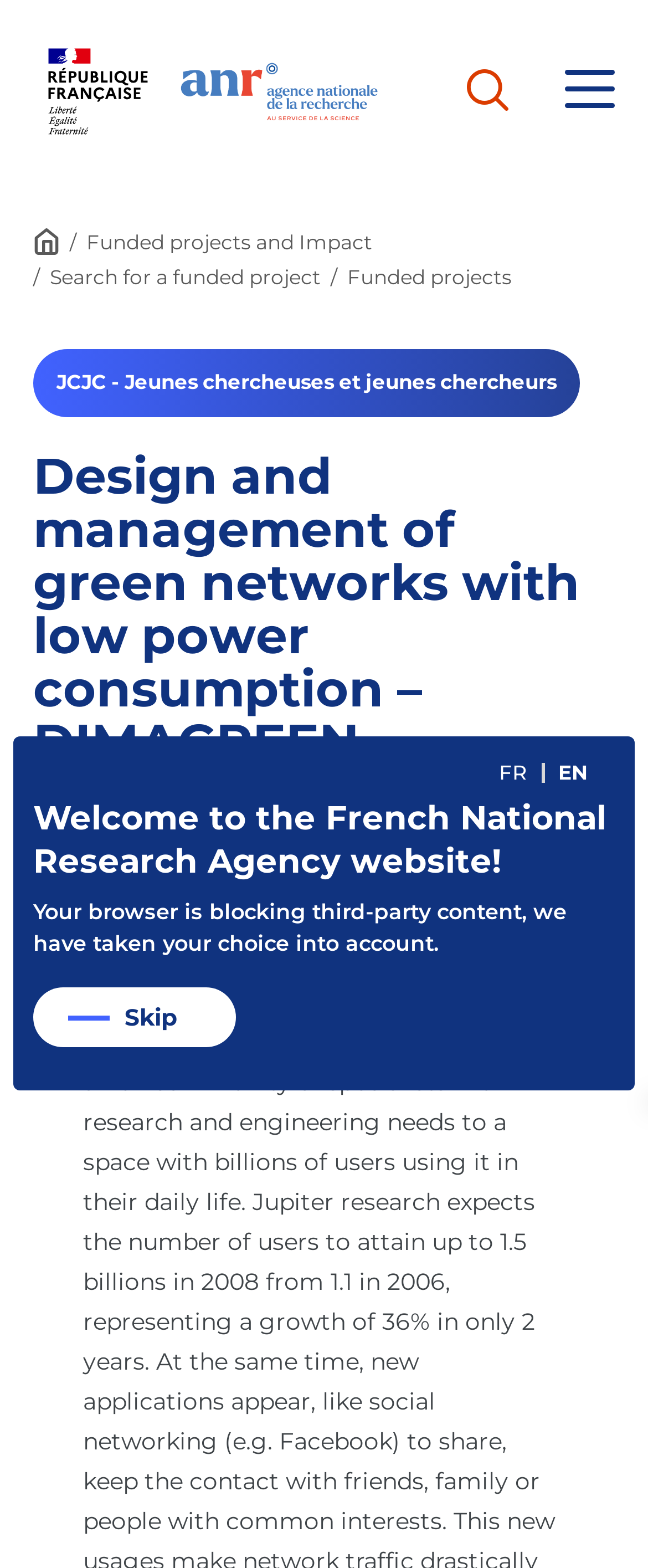Construct a comprehensive description capturing every detail on the webpage.

The webpage appears to be the website of the French National Research Agency, with a focus on a specific project called "Design and management of green networks with low power consumption" or "DIMAGREEN". 

At the top left corner, there is a logo of the French Republic, accompanied by a link to go back to the home page. To the right of these elements, there are two buttons, one with an icon and the other with no text or icon. 

Below the top elements, there is a section with a heading that describes the project, taking up most of the width of the page. Above this heading, there are two lines of text, one mentioning "Funded projects and Impact" and the other allowing users to search for a funded project. 

The project heading is followed by a submission summary and a section that appears to be a welcome message, stating "Welcome to the French National Research Agency website!". 

On the right side of the page, there are language options, with links to switch between French and English. 

At the bottom of the page, there is a notice informing users that their browser is blocking third-party content, and a "Skip" link.